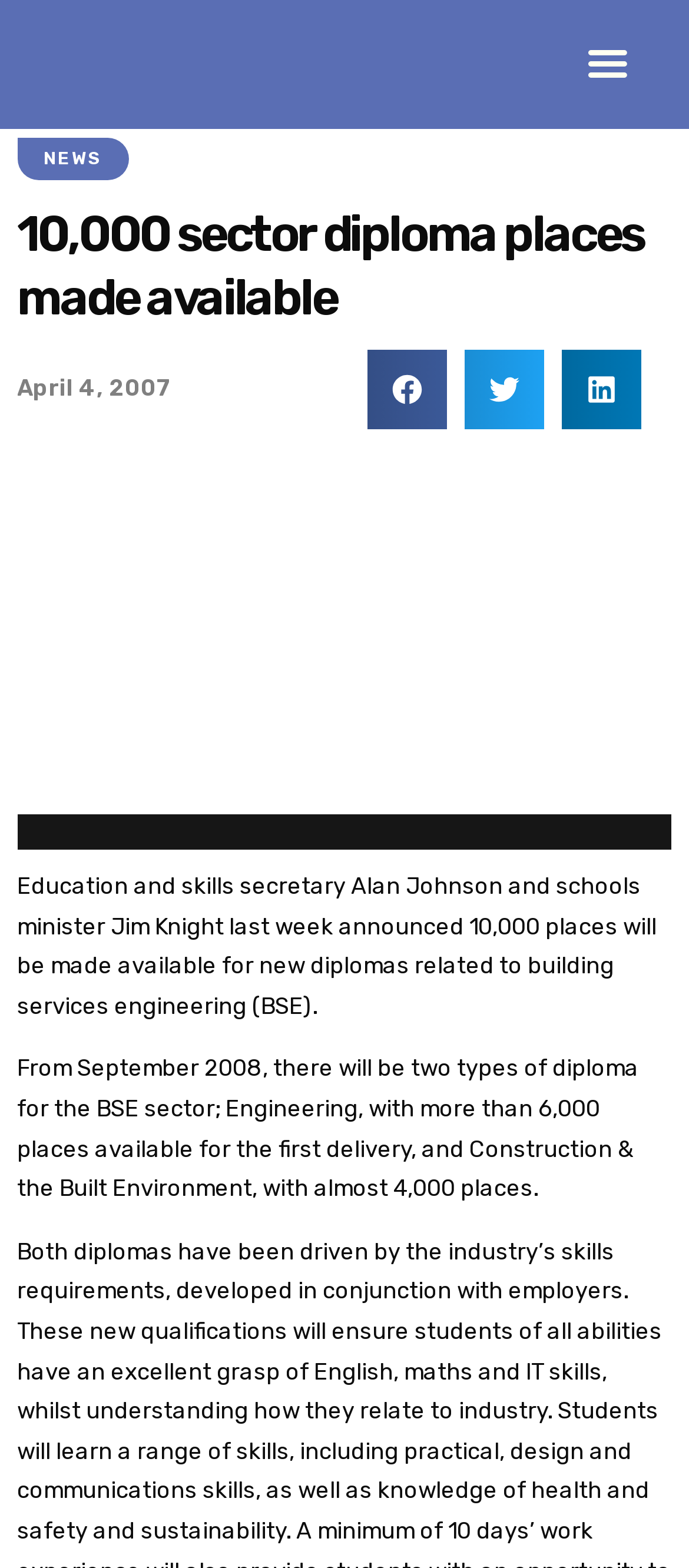Refer to the element description alt="Electrical Review" and identify the corresponding bounding box in the screenshot. Format the coordinates as (top-left x, top-left y, bottom-right x, bottom-right y) with values in the range of 0 to 1.

[0.064, 0.022, 0.472, 0.039]